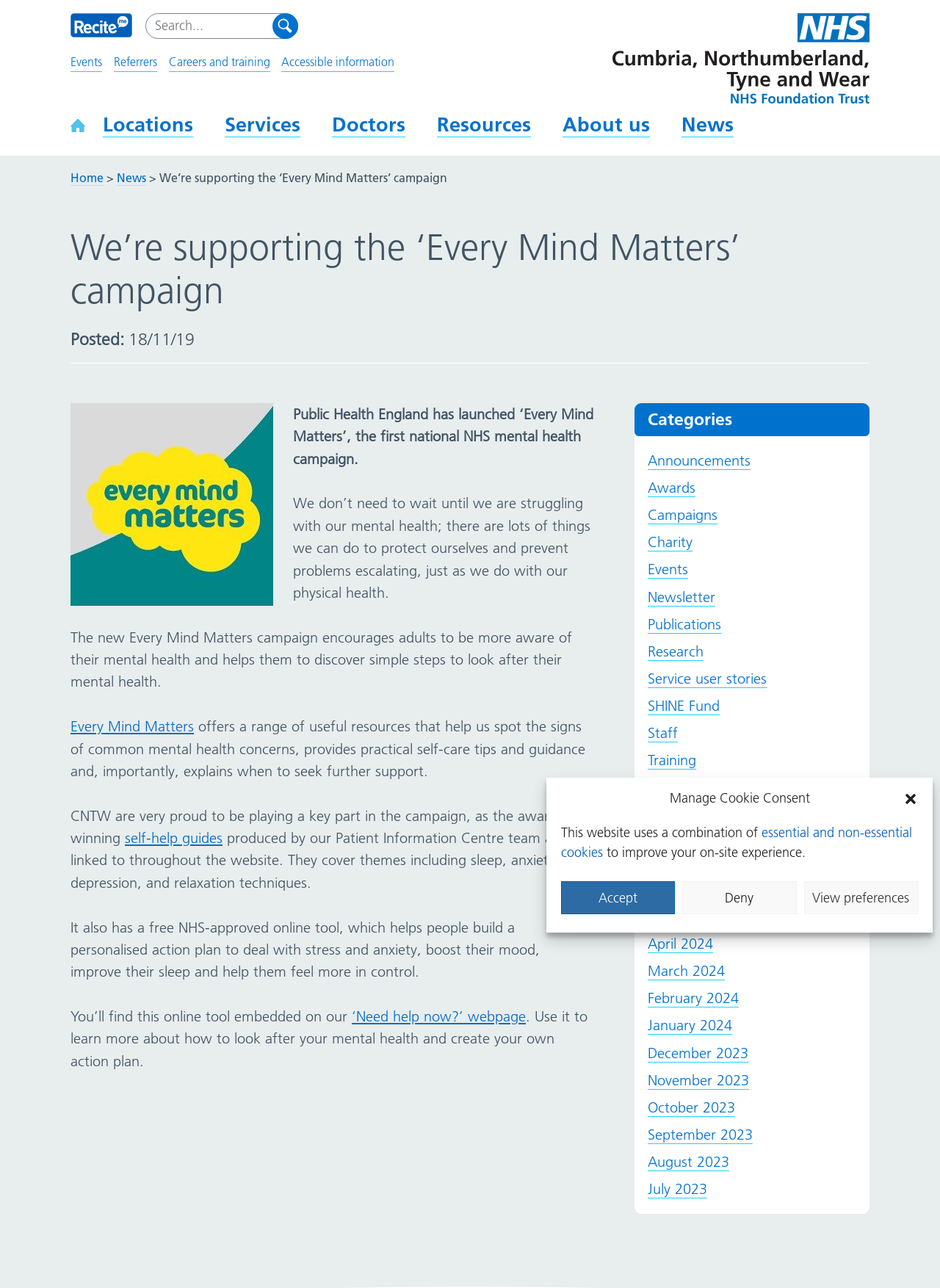Please identify the webpage's heading and generate its text content.

We’re supporting the ‘Every Mind Matters’ campaign